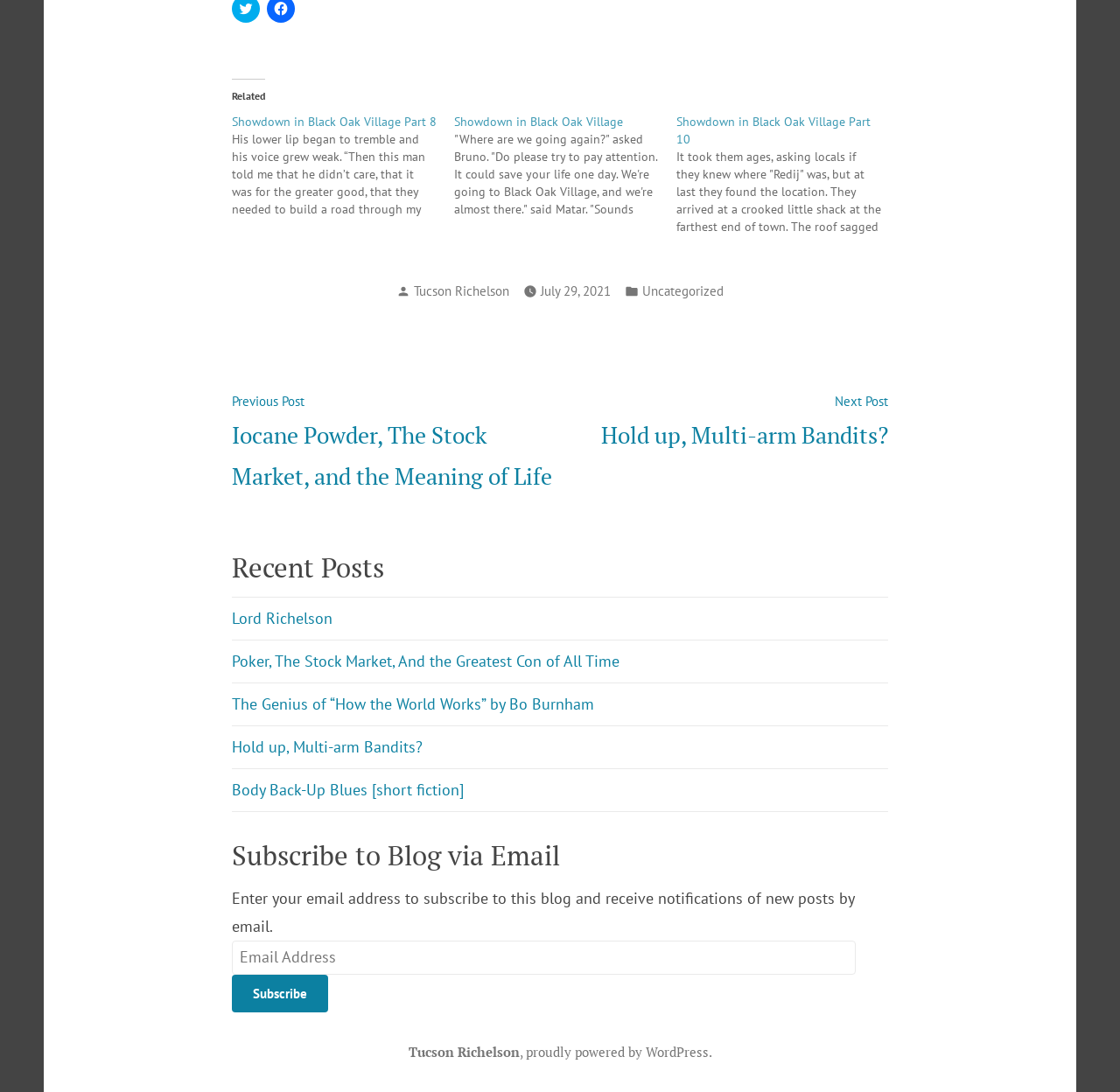Determine the bounding box coordinates of the region to click in order to accomplish the following instruction: "Subscribe to the blog via email". Provide the coordinates as four float numbers between 0 and 1, specifically [left, top, right, bottom].

[0.207, 0.892, 0.293, 0.927]